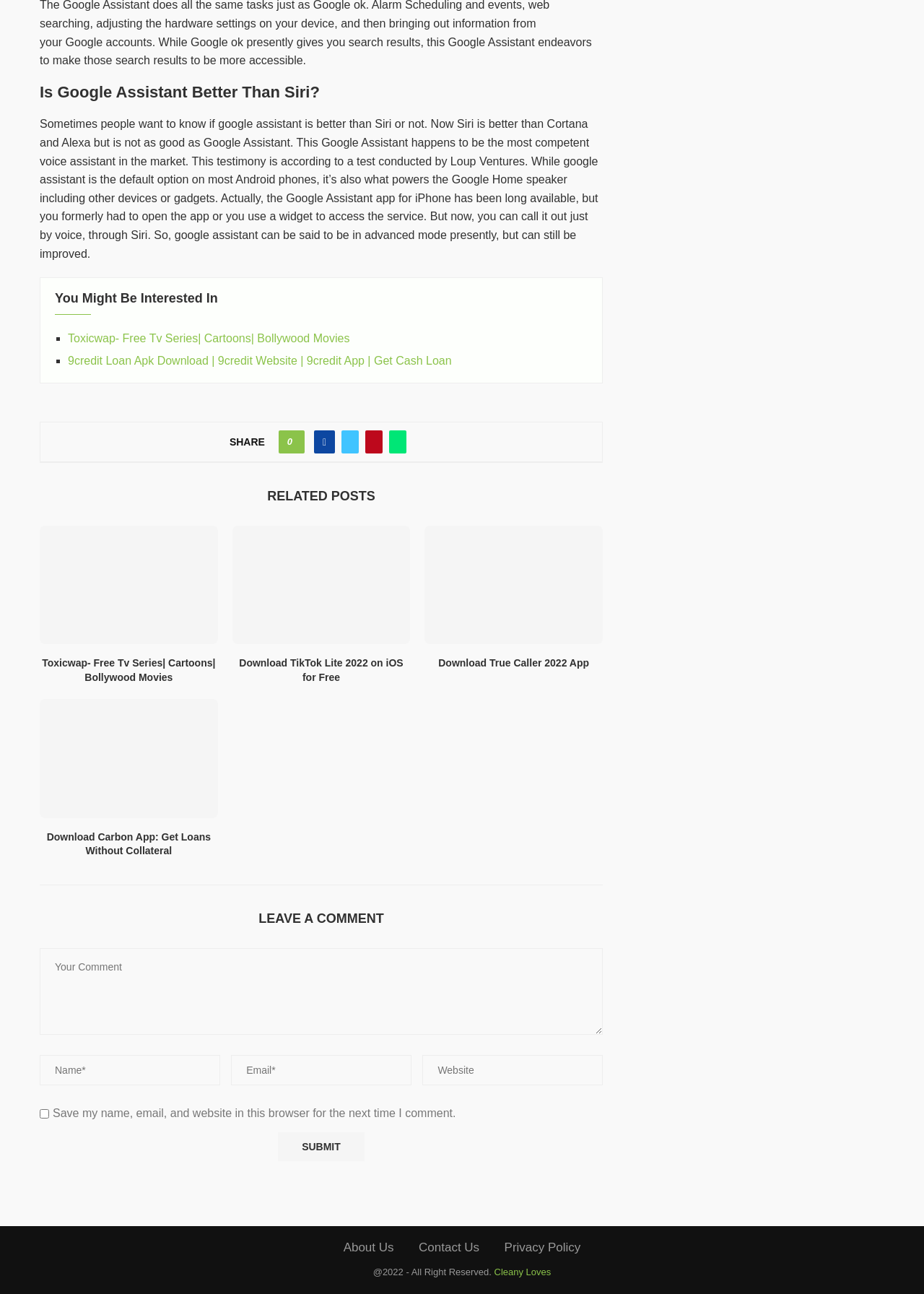What is the copyright year of the website?
Please use the image to provide a one-word or short phrase answer.

2022